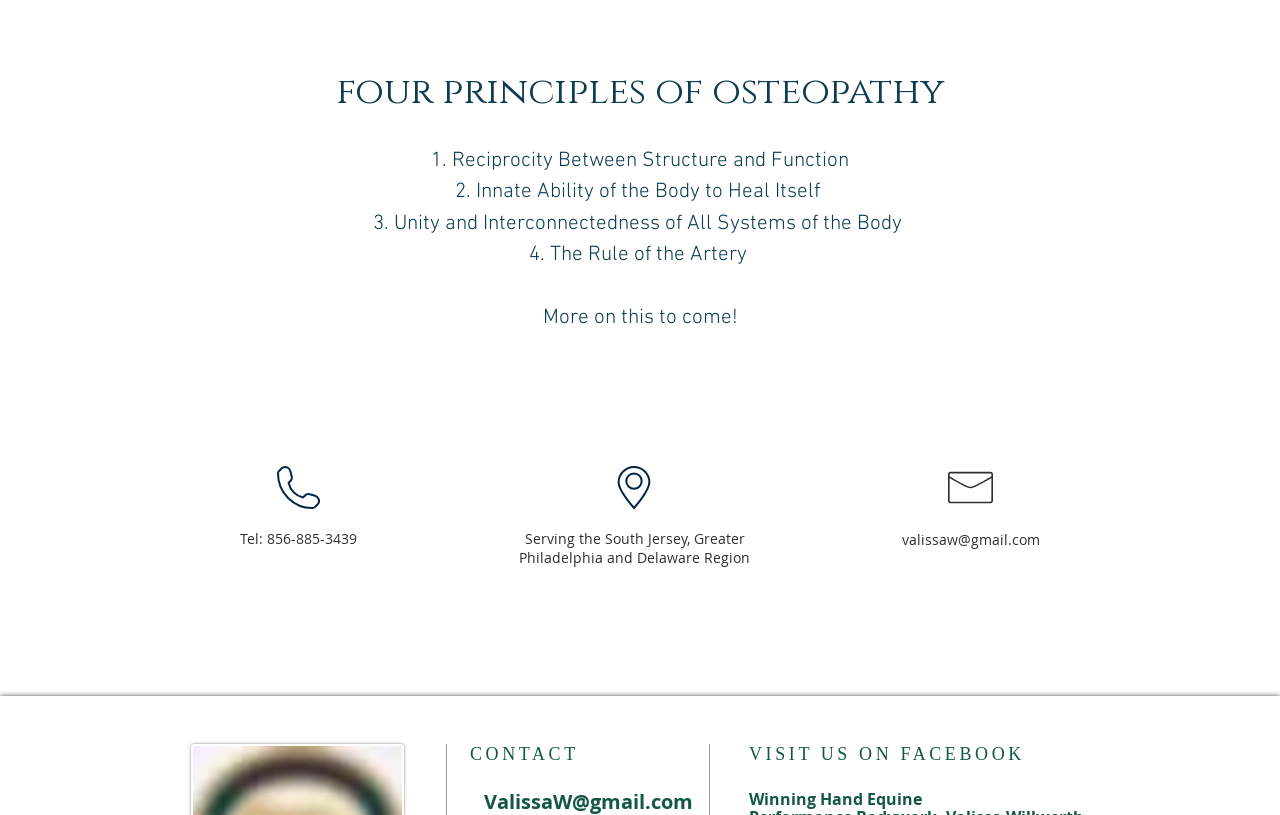Based on the visual content of the image, answer the question thoroughly: What region does the osteopathy service serve?

The region served by the osteopathy service is mentioned on the webpage as Serving the South Jersey, Greater Philadelphia and Delaware Region.